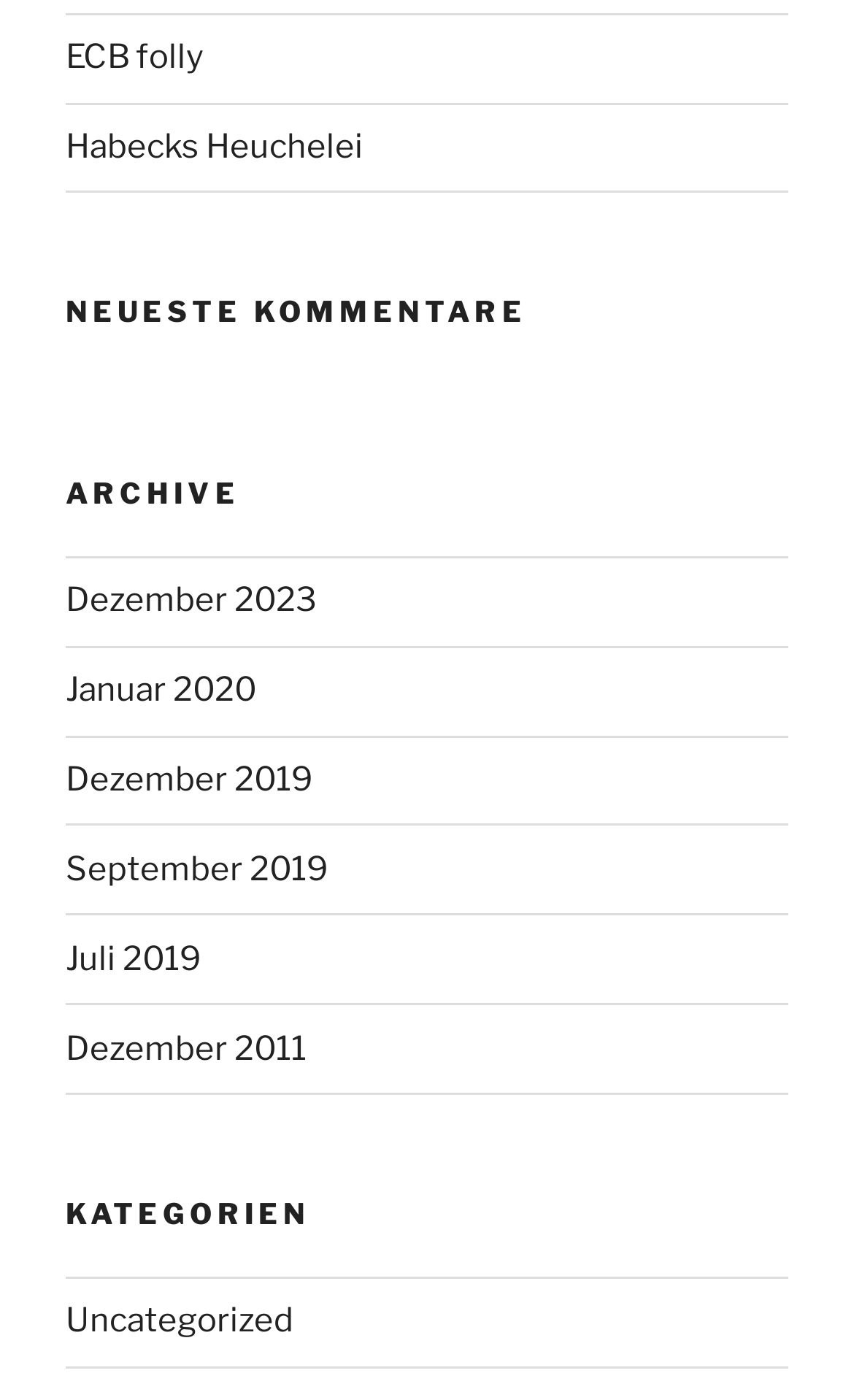Please find the bounding box coordinates of the clickable region needed to complete the following instruction: "explore Habecks Heuchelei article". The bounding box coordinates must consist of four float numbers between 0 and 1, i.e., [left, top, right, bottom].

[0.077, 0.091, 0.426, 0.119]